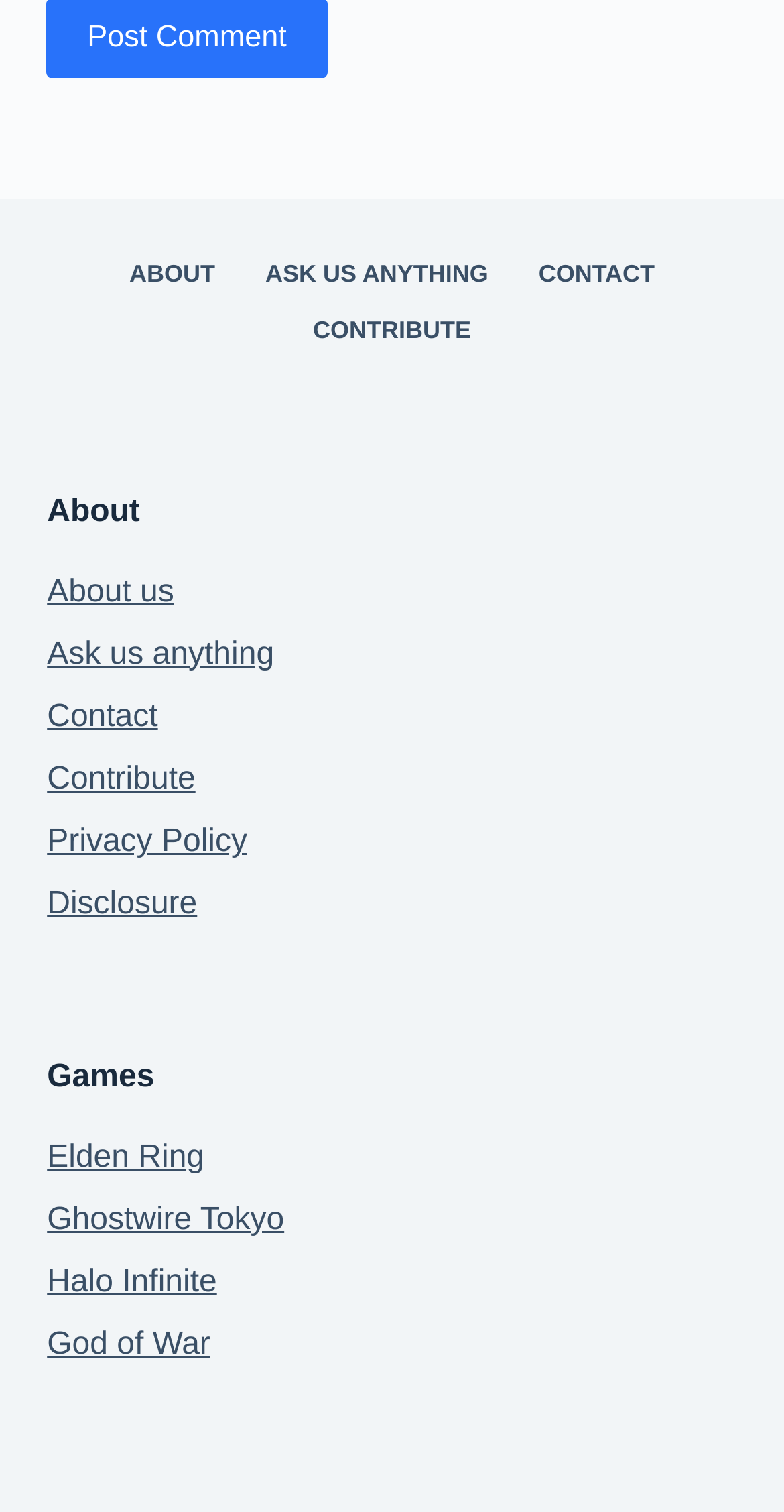Please identify the bounding box coordinates of the area I need to click to accomplish the following instruction: "Learn about God of War".

[0.06, 0.878, 0.268, 0.901]